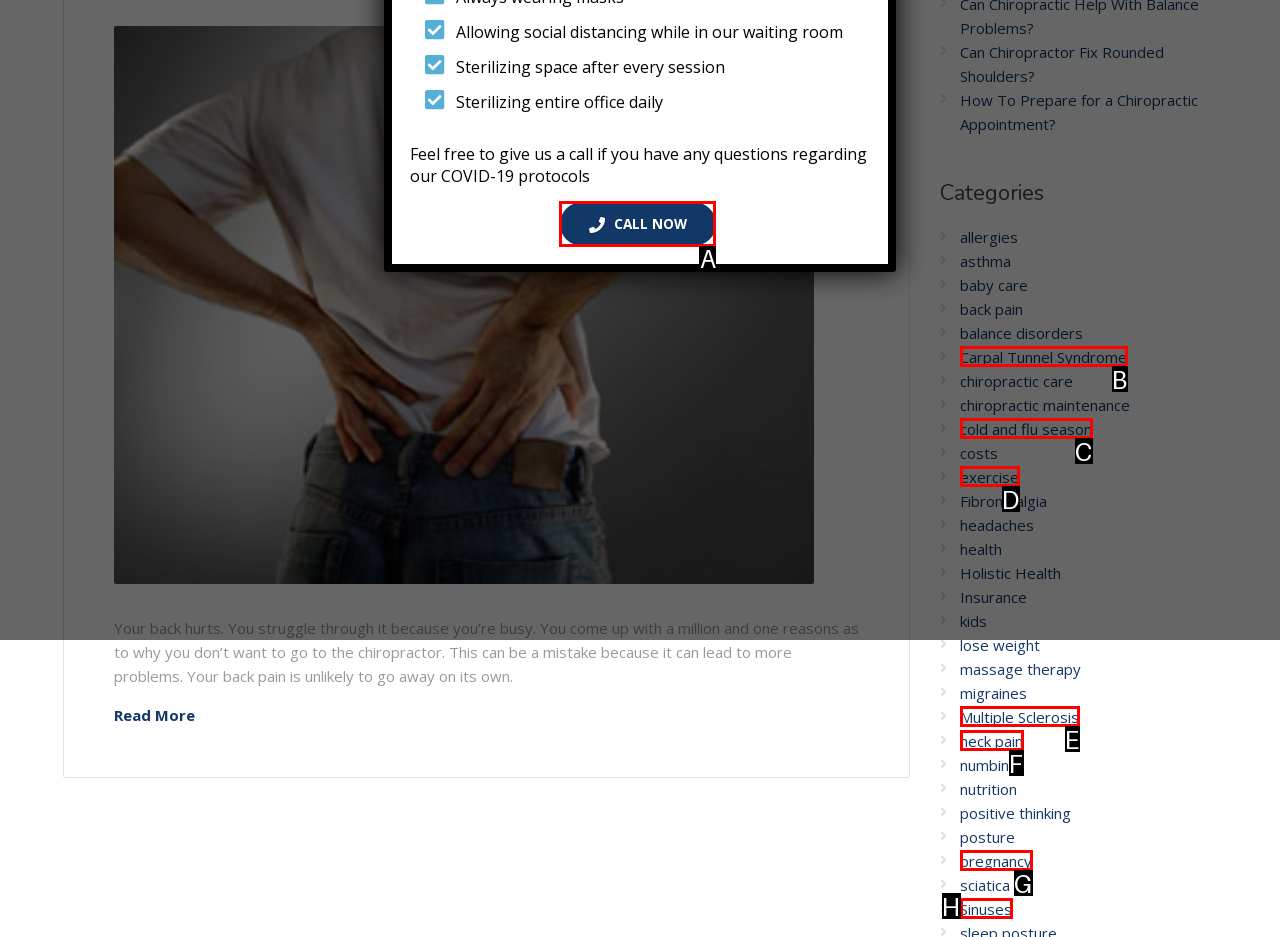From the given choices, identify the element that matches: cold and flu season
Answer with the letter of the selected option.

C